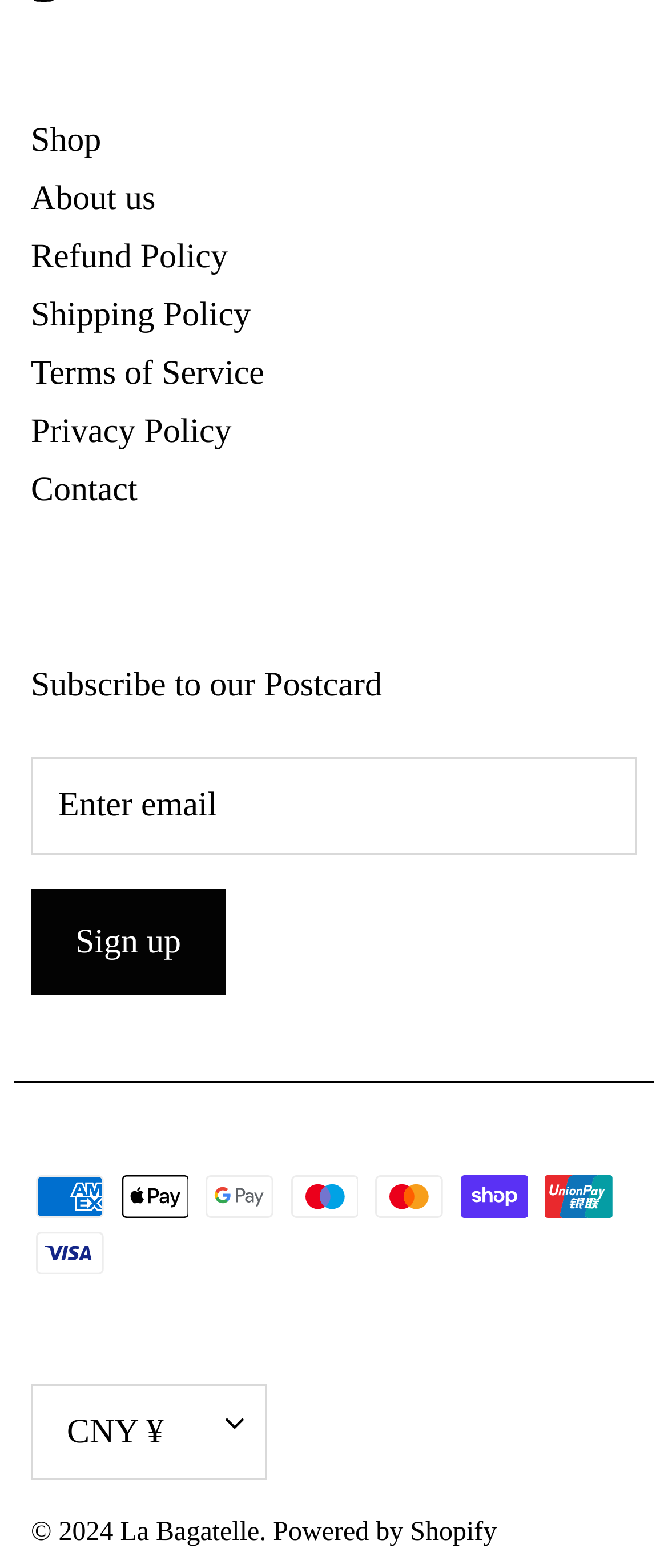Analyze the image and answer the question with as much detail as possible: 
What is the purpose of the textbox?

The purpose of the textbox is to input an email address because it is labeled as 'Email' and has a bounding box coordinate of [0.046, 0.482, 0.954, 0.545], indicating its position below the 'Subscribe to our Postcard' text.